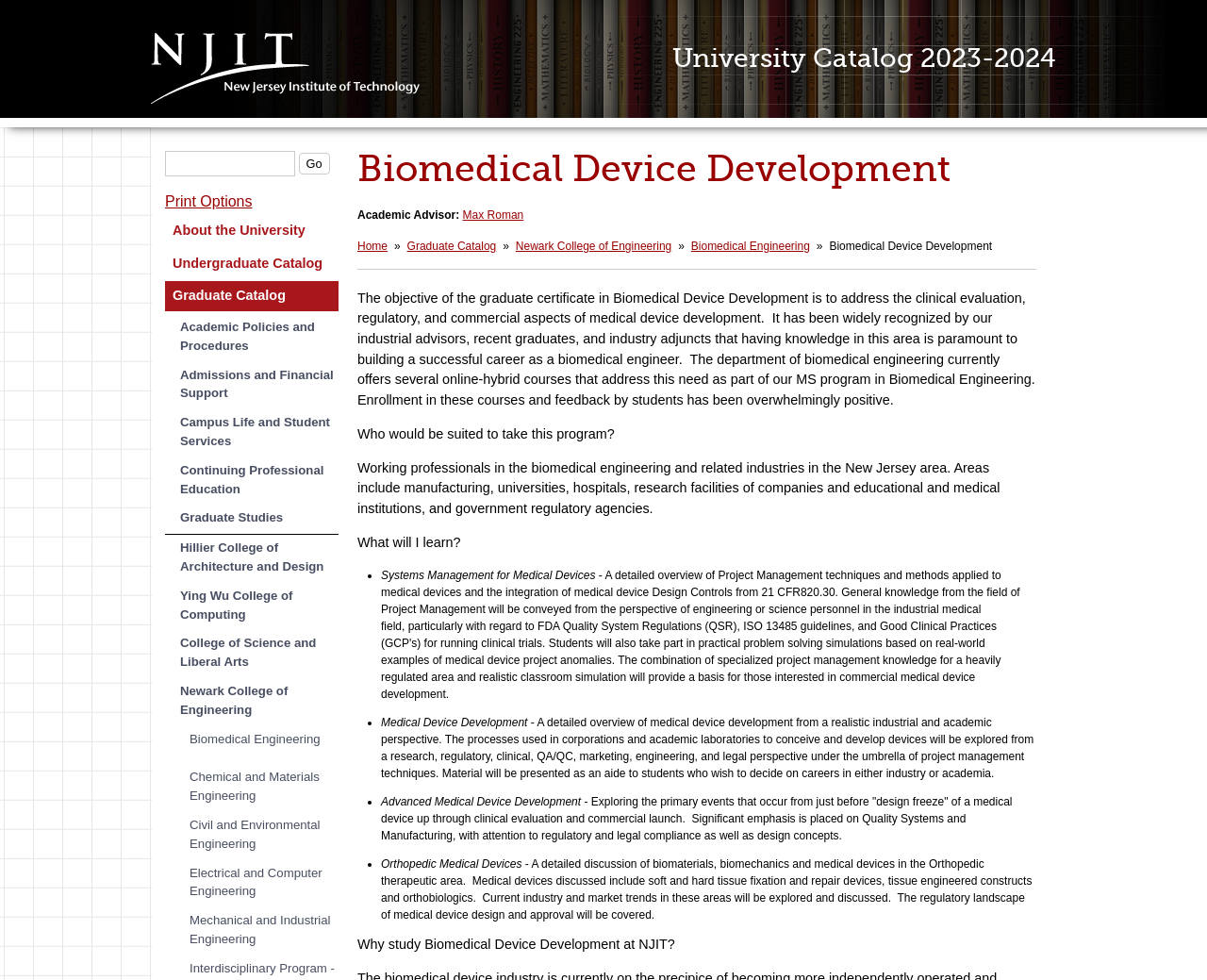Determine the bounding box coordinates for the HTML element described here: "Continuing Professional Education".

[0.137, 0.467, 0.28, 0.512]